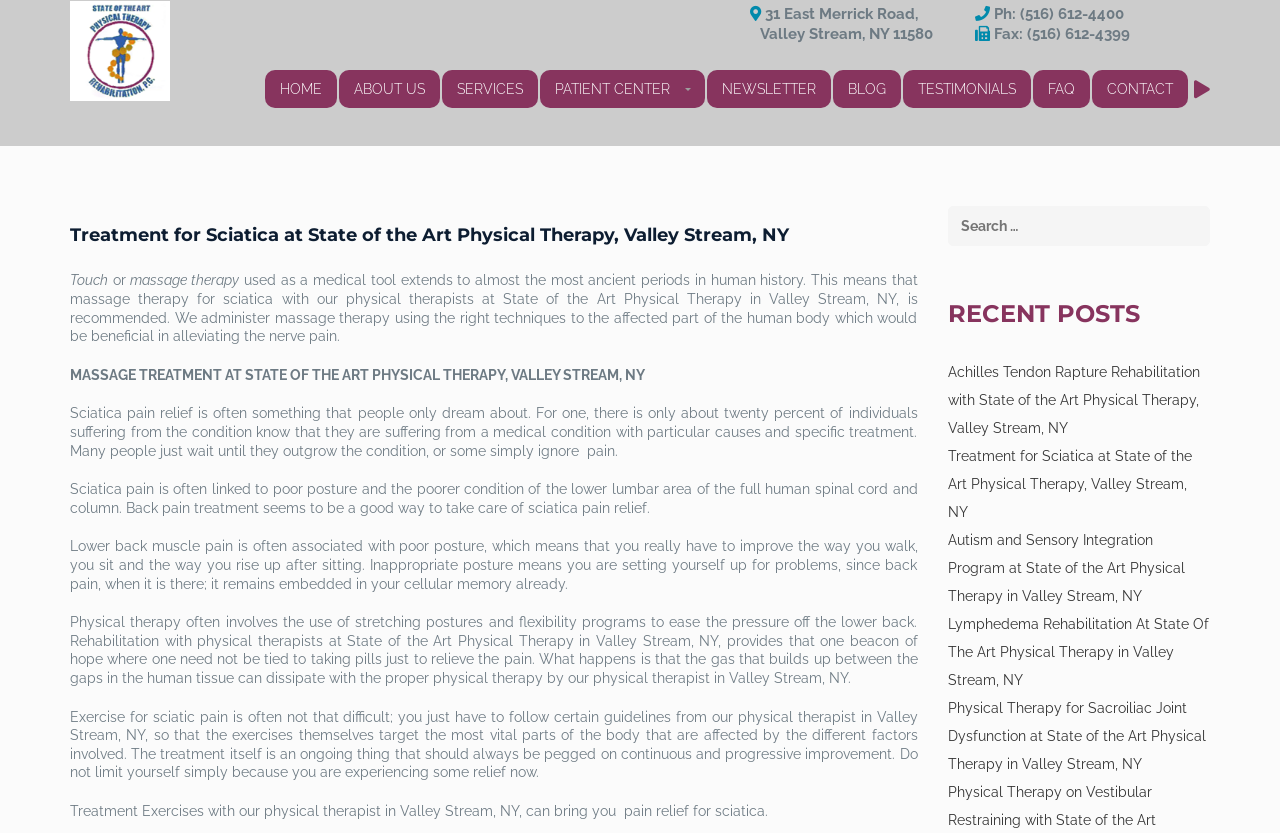Summarize the webpage in an elaborate manner.

This webpage is about State of the Art Physical Therapy, a physical therapy center located in Valley Stream, NY. At the top left corner, there is a logo of the center, which is an image with the text "State of the Art Physical Therapy". Below the logo, there are contact information, including phone number, fax number, and address.

The main content of the webpage is an article about treatment for sciatica at the physical therapy center. The article is divided into several sections, each with a heading. The first section introduces the concept of massage therapy and its benefits for sciatica treatment. The following sections discuss the causes of sciatica pain, the importance of proper posture, and the role of physical therapy in alleviating sciatica pain.

There are several links at the top of the webpage, including "HOME", "ABOUT US", "SERVICES", "PATIENT CENTER", "NEWSLETTER", "BLOG", "TESTIMONIALS", "FAQ", and "CONTACT". These links are arranged horizontally and are located below the logo and contact information.

On the right side of the webpage, there is a search box and a section titled "RECENT POSTS", which lists several recent articles, including "Achilles Tendon Rapture Rehabilitation with State of the Art Physical Therapy, Valley Stream, NY", "Treatment for Sciatica at State of the Art Physical Therapy, Valley Stream, NY", and others.

At the bottom right corner of the webpage, there is a social media link, represented by an icon.